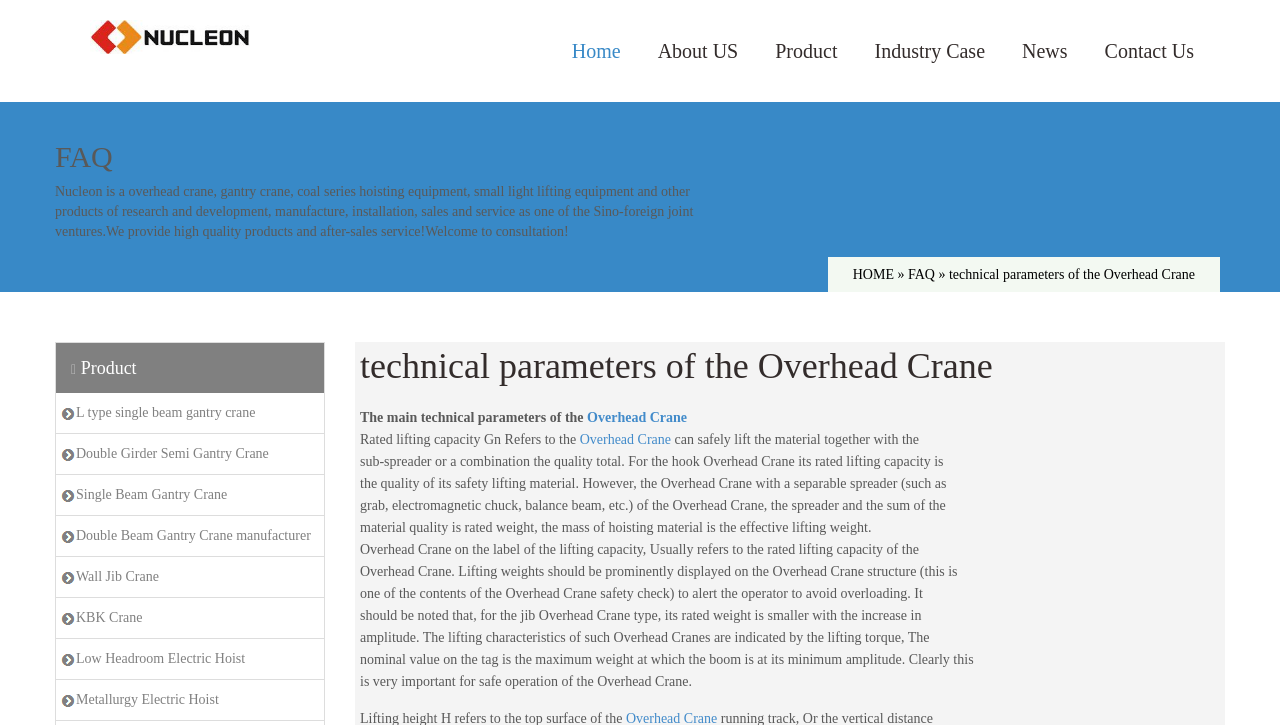Please determine the bounding box coordinates of the element to click in order to execute the following instruction: "Click on FAQ". The coordinates should be four float numbers between 0 and 1, specified as [left, top, right, bottom].

[0.709, 0.368, 0.73, 0.389]